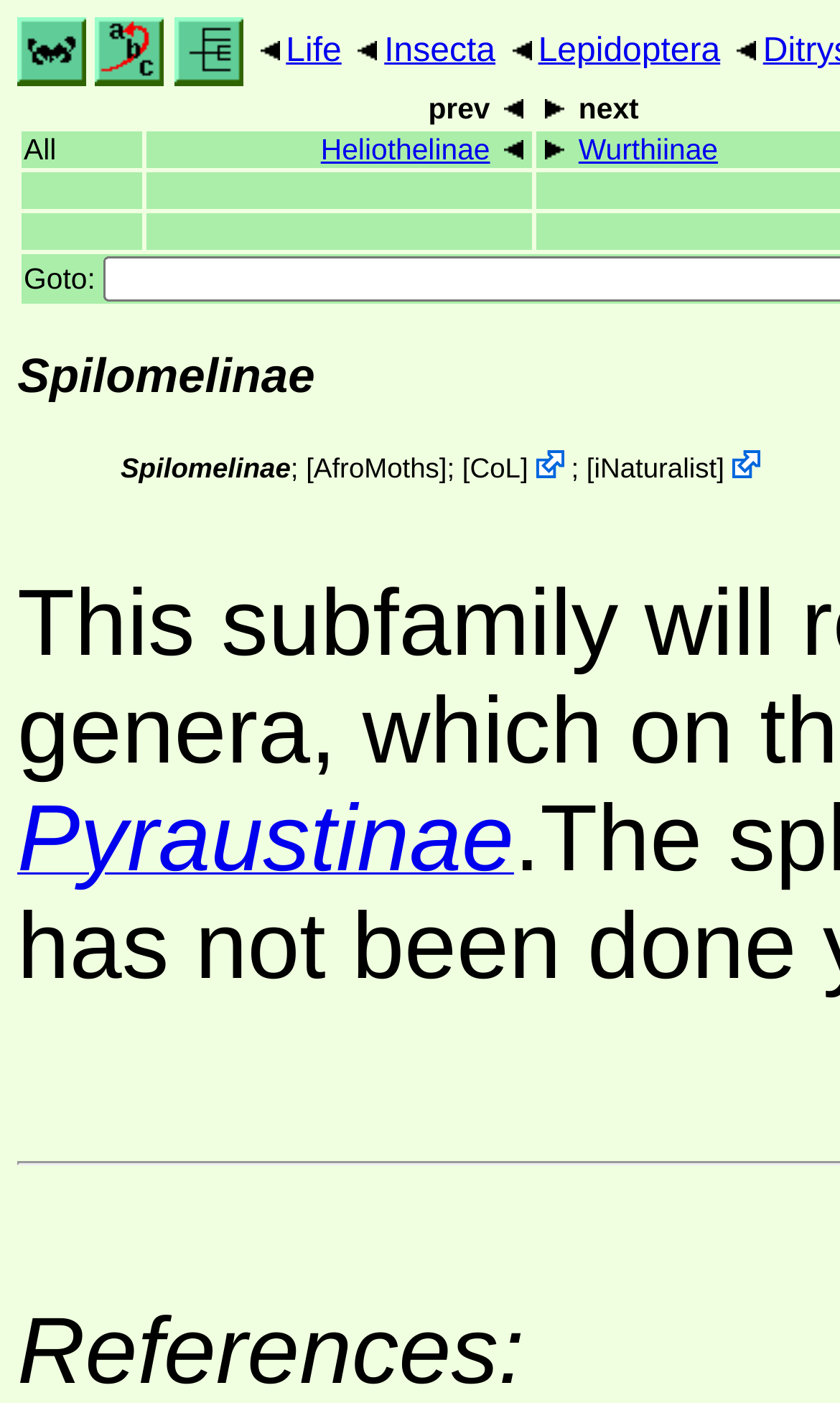Describe every aspect of the webpage in a detailed manner.

The webpage is about Spilomelinae, a subfamily of moths. At the top left, there is a navigation menu with links to "HOME", "INDEXES", "TREE", and others. Each link has a corresponding image next to it. 

Below the navigation menu, there is a table with three columns. The first column has a header with no text, the second column has a header labeled "prev", and the third column has no header. The table contains several rows, each with a link to a subfamily of moths, such as Heliothelinae and Wurthiinae. 

To the right of the table, there is a section with several links to external websites, including AfroMoths, CoL, iNaturalist, and others. These links are separated by semicolons and are aligned vertically. 

At the bottom left, there is a link to Pyraustinae, another subfamily of moths. The title of the webpage, "Spilomelinae", is displayed prominently in the middle of the page.